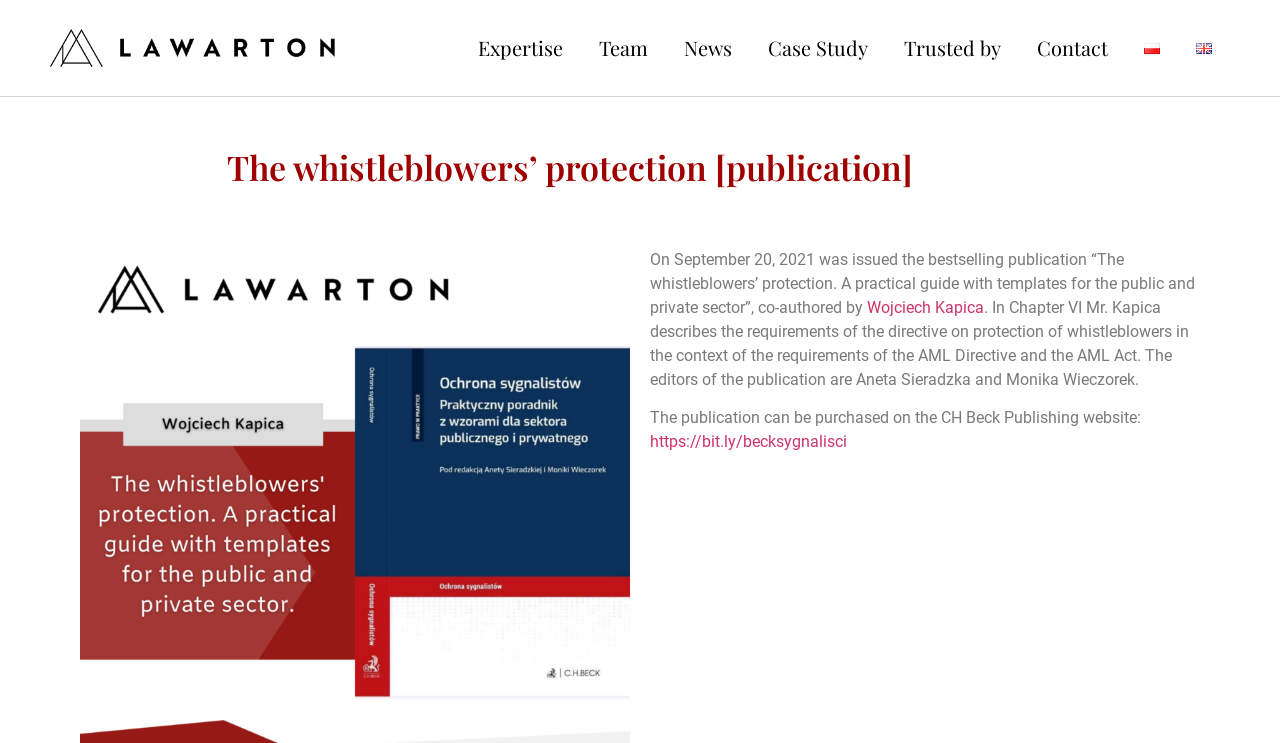Refer to the image and answer the question with as much detail as possible: What language is the 'Polski' link for?

I found the answer by looking at the image next to the 'Polski' link, which is a flag icon. This suggests that the 'Polski' link is for the Polish language.